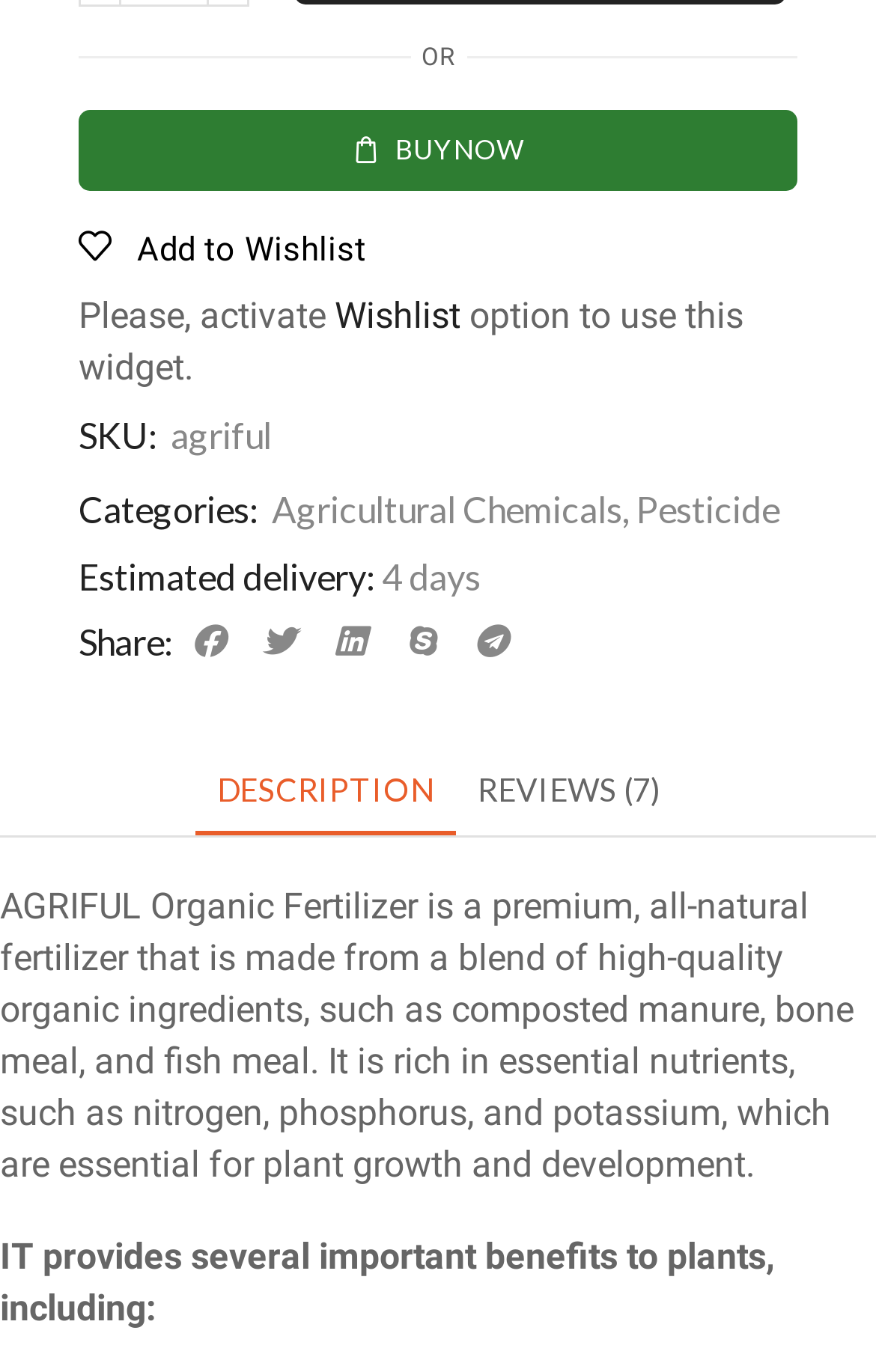What is the function of the 'Share:' section?
Based on the screenshot, provide your answer in one word or phrase.

To share the product on social media